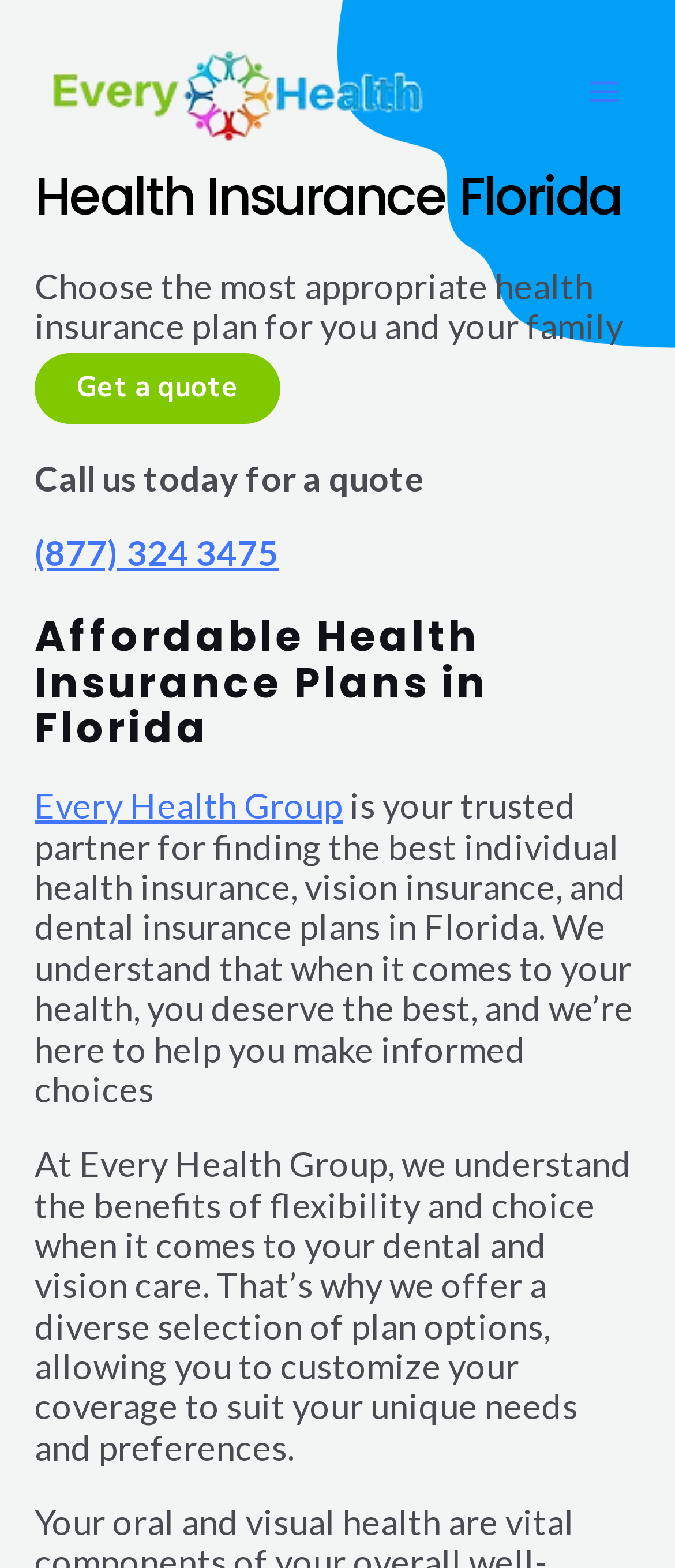How many ways to get a quote?
Look at the image and answer the question using a single word or phrase.

Two